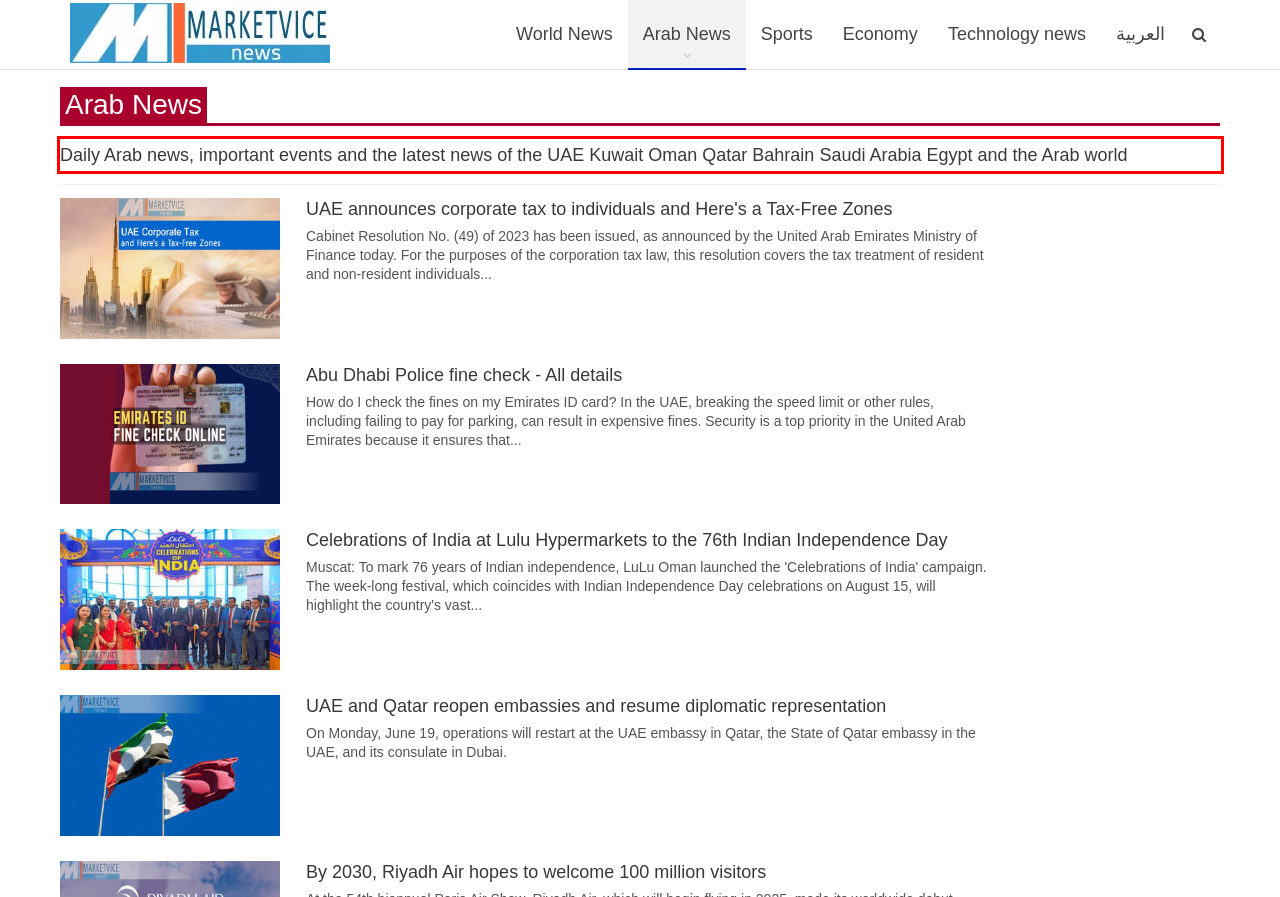Examine the webpage screenshot and use OCR to recognize and output the text within the red bounding box.

Daily Arab news, important events and the latest news of the UAE Kuwait Oman Qatar Bahrain Saudi Arabia Egypt and the Arab world